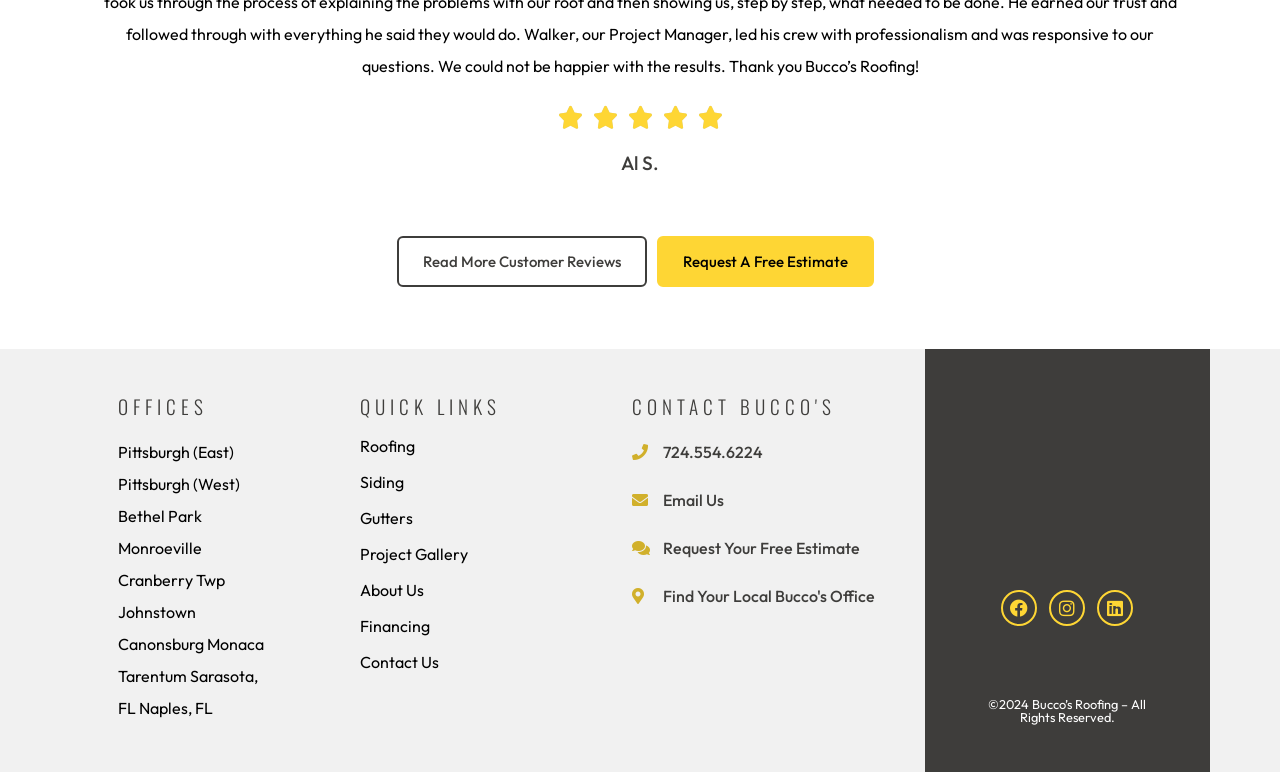Pinpoint the bounding box coordinates of the element to be clicked to execute the instruction: "Visit the Pittsburgh East office".

[0.092, 0.572, 0.183, 0.598]